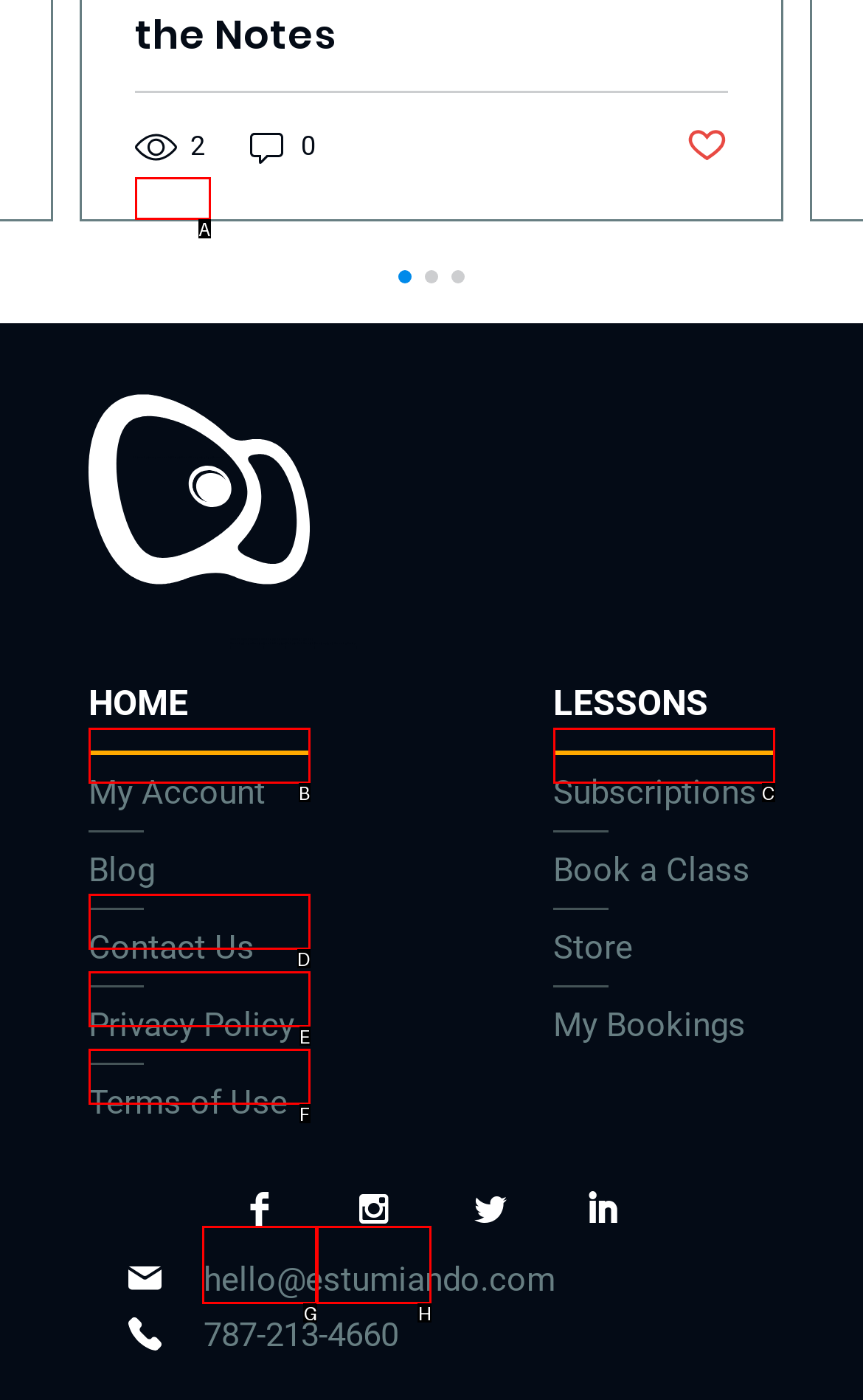Point out the option that aligns with the description: Privacy Policy
Provide the letter of the corresponding choice directly.

F